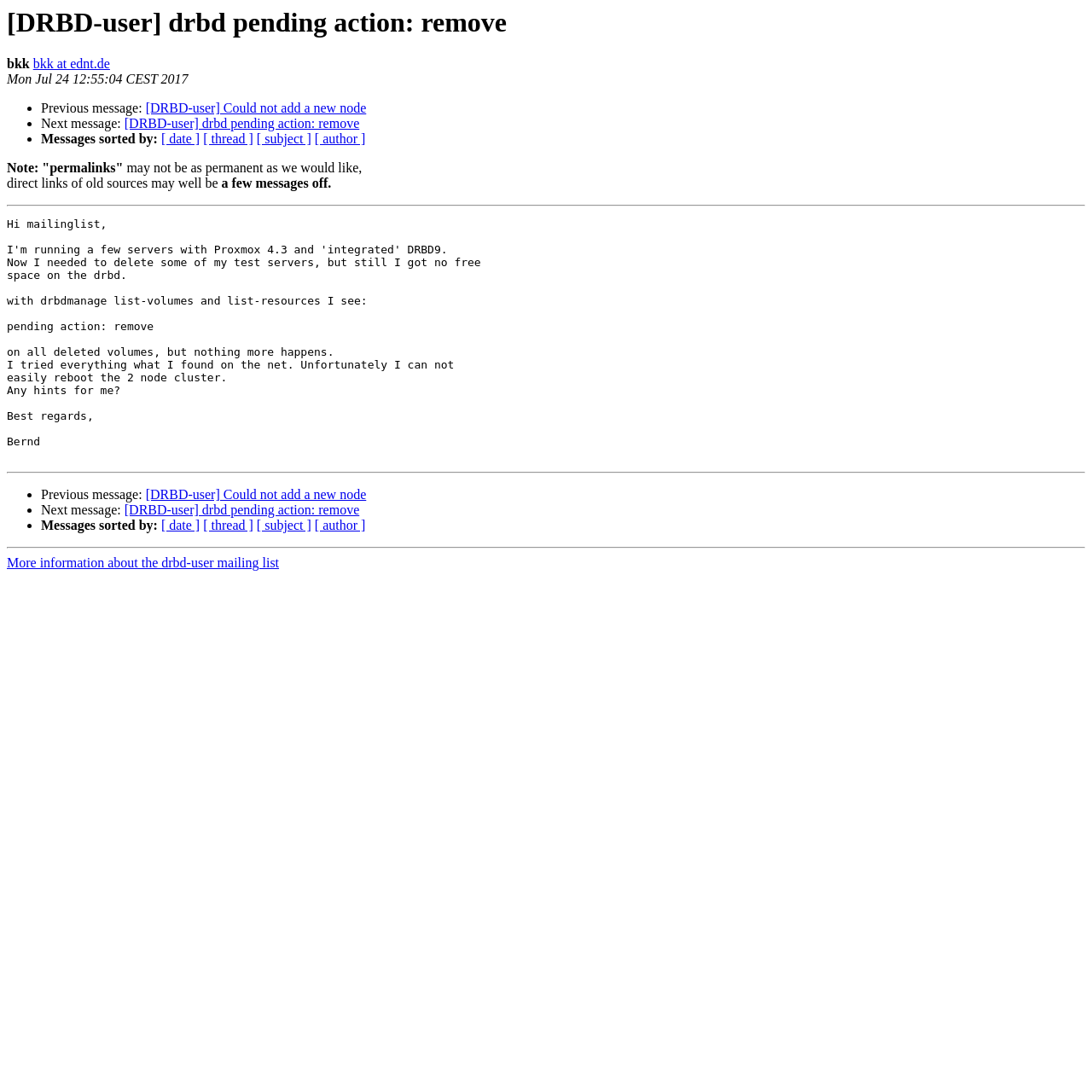Explain the webpage's design and content in an elaborate manner.

This webpage appears to be an archived email thread from the DRBD-user mailing list. At the top, there is a heading that reads "[DRBD-user] drbd pending action: remove" and is focused. Below the heading, there is a brief sender information section with the username "bkk" and their email address "bkk at ednt.de". The date of the email, "Mon Jul 24 12:55:04 CEST 2017", is also displayed.

The main content of the webpage is divided into two sections, separated by horizontal lines. The first section contains a list of links to previous and next messages in the thread, as well as options to sort the messages by date, thread, subject, or author. There are three list markers (•) preceding the links to previous and next messages.

Below the first horizontal line, there is a note about permalinks not being as permanent as desired, and that direct links to old sources may be a few messages off. This note is followed by another horizontal line.

The second section is similar to the first, with another set of links to previous and next messages, as well as options to sort the messages. This section is also preceded by three list markers.

At the very bottom of the webpage, there is a link to more information about the drbd-user mailing list.